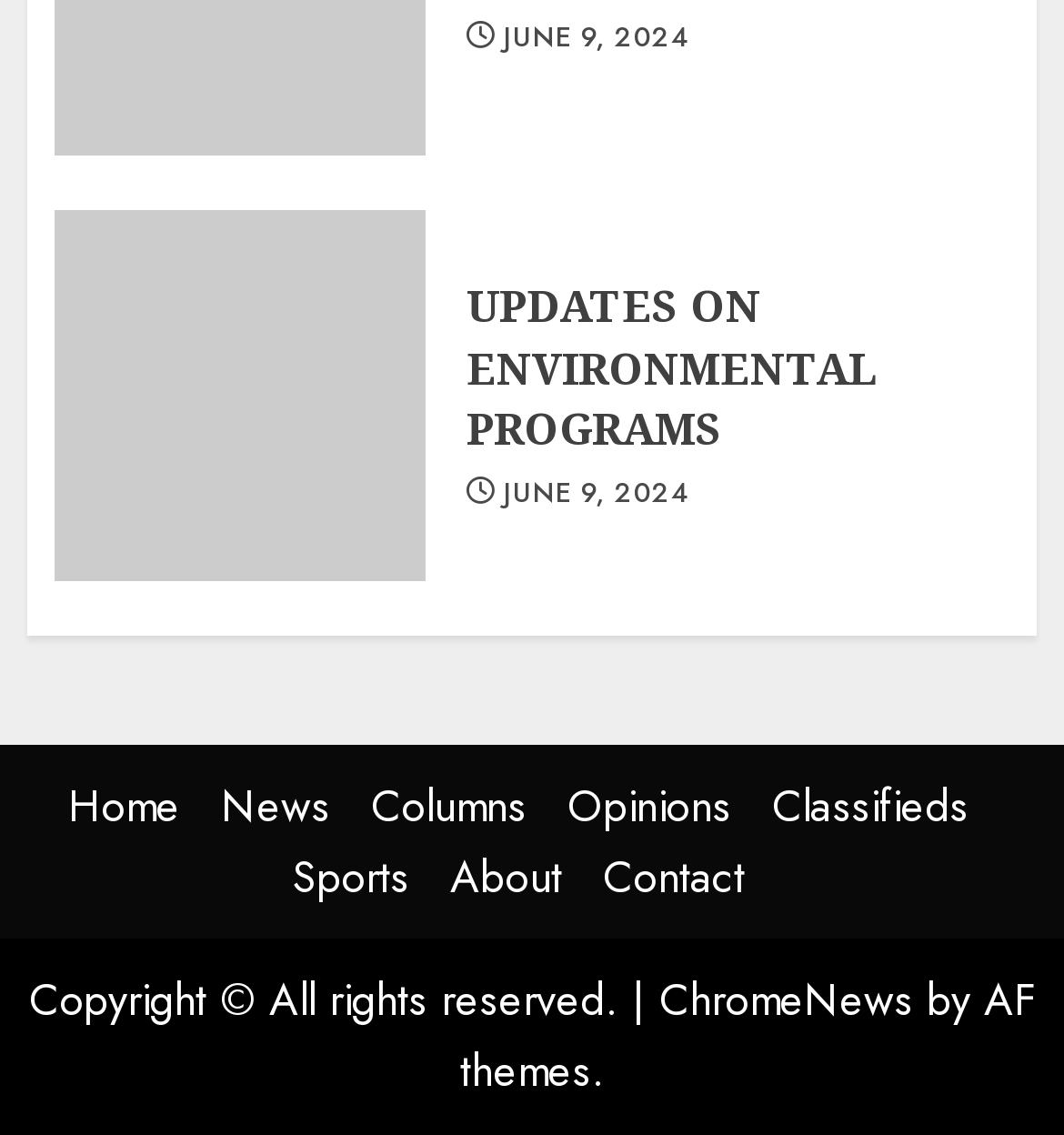Identify the bounding box coordinates of the element that should be clicked to fulfill this task: "check classifieds". The coordinates should be provided as four float numbers between 0 and 1, i.e., [left, top, right, bottom].

[0.726, 0.683, 0.91, 0.739]